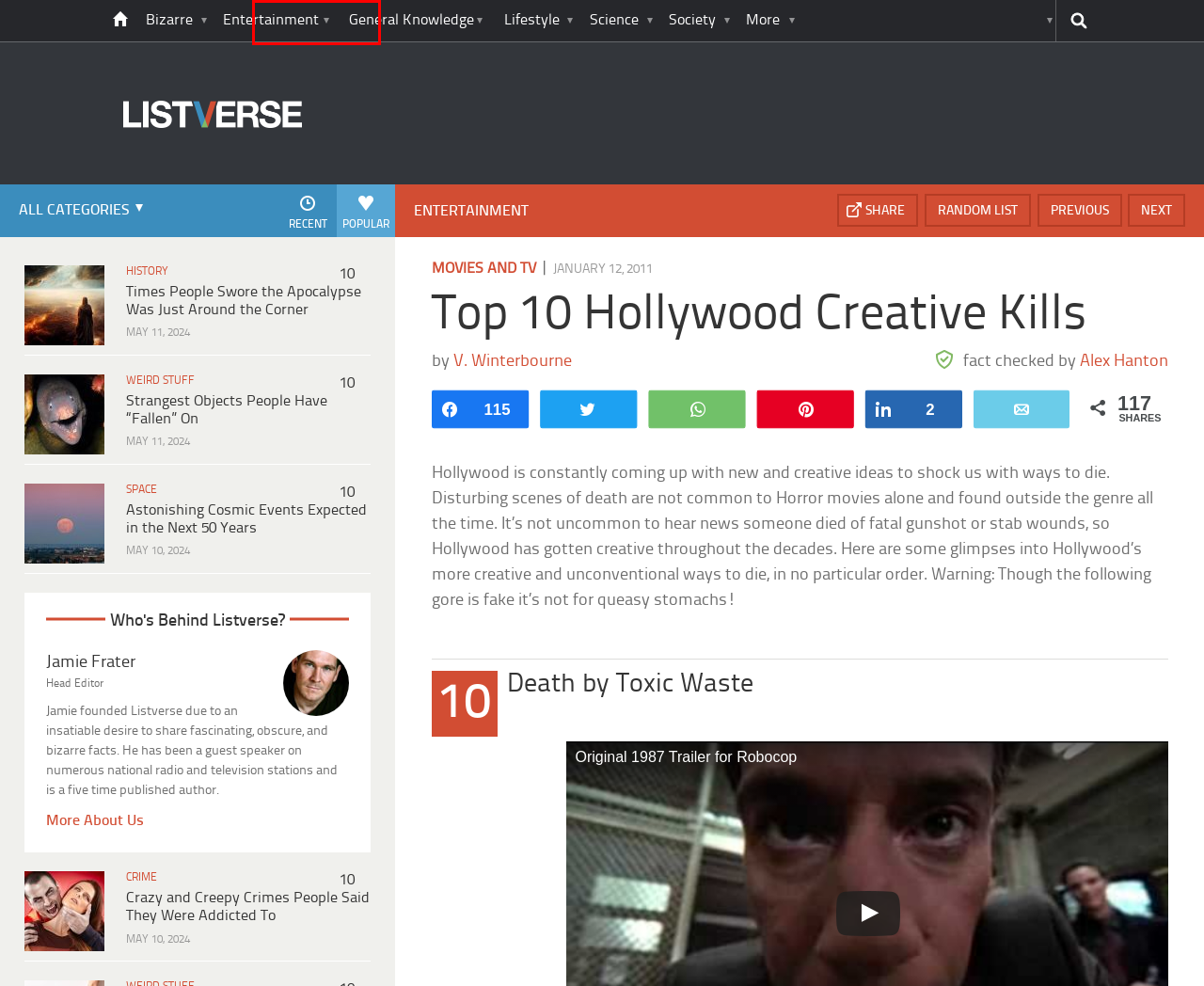Given a webpage screenshot with a UI element marked by a red bounding box, choose the description that best corresponds to the new webpage that will appear after clicking the element. The candidates are:
A. Entertainment Archives - Listverse
B. 10 Films That Spawned Major Lawsuits - Listverse
C. Top 10 Secrets Of Iconic Hollywood Sounds - Listverse
D. The 10 Most Useless Inventions in Human History - Listverse
E. 10 Times People Swore the Apocalypse Was Just Around the Corner - Listverse
F. Space Archives - Listverse
G. Top 10 Ways Hollywood Lies To You About Pirates - Listverse
H. Bizarre Archives - Listverse

A